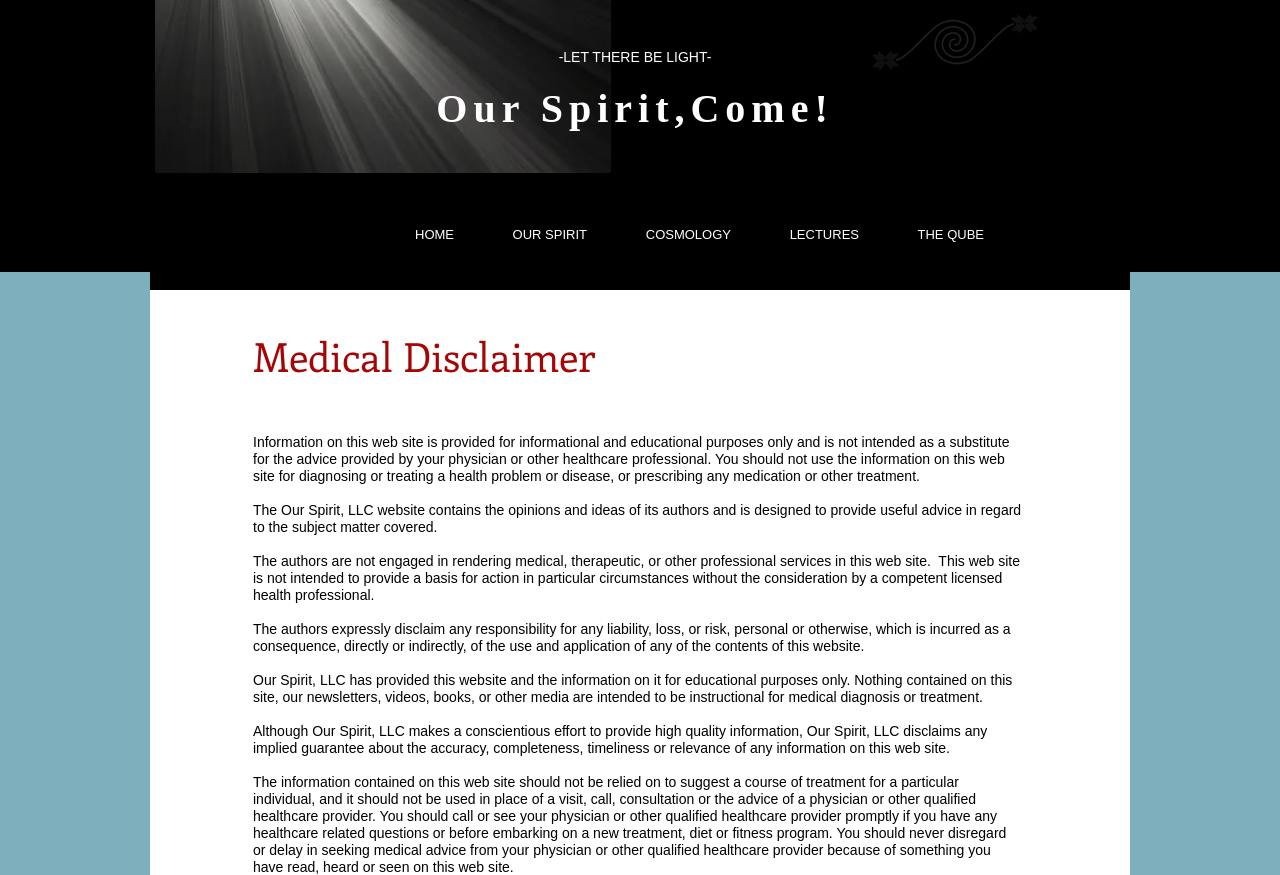What is the disclaimer of the authors regarding the website's content?
Please provide a detailed answer to the question.

The authors expressly disclaim any responsibility for any liability, loss, or risk, personal or otherwise, which is incurred as a consequence, directly or indirectly, of the use and application of any of the contents of this website.